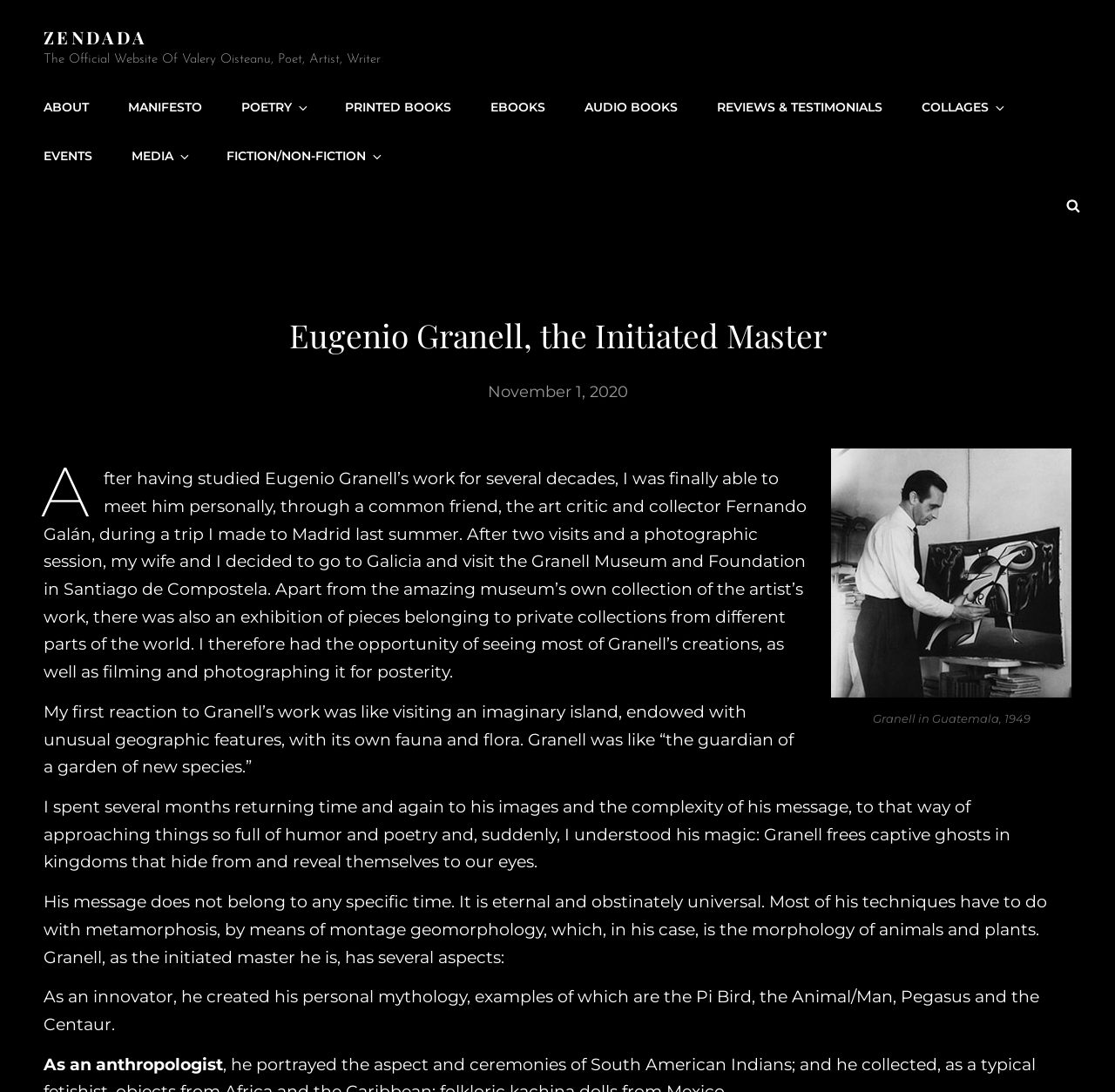Reply to the question with a single word or phrase:
What is the name of the art critic and collector mentioned in the article?

Fernando Galán